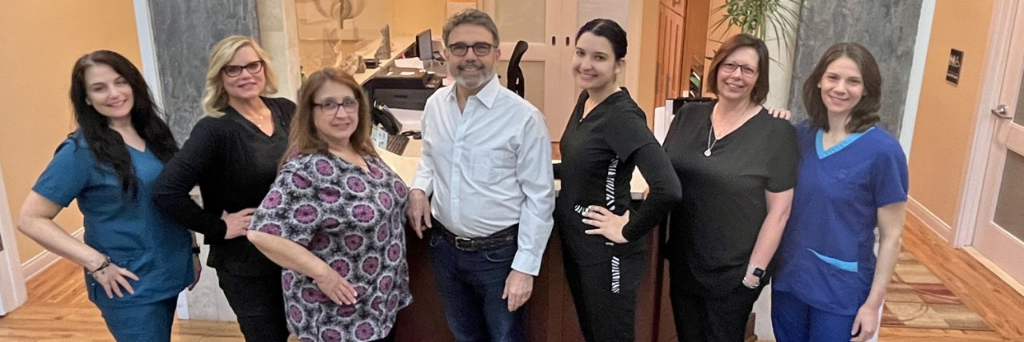What is the dominant color of the team's attire?
Using the details from the image, give an elaborate explanation to answer the question.

The caption states that each team member is wearing scrubs in various shades of blue and black, which suggests that blue and black are the dominant colors of their attire.